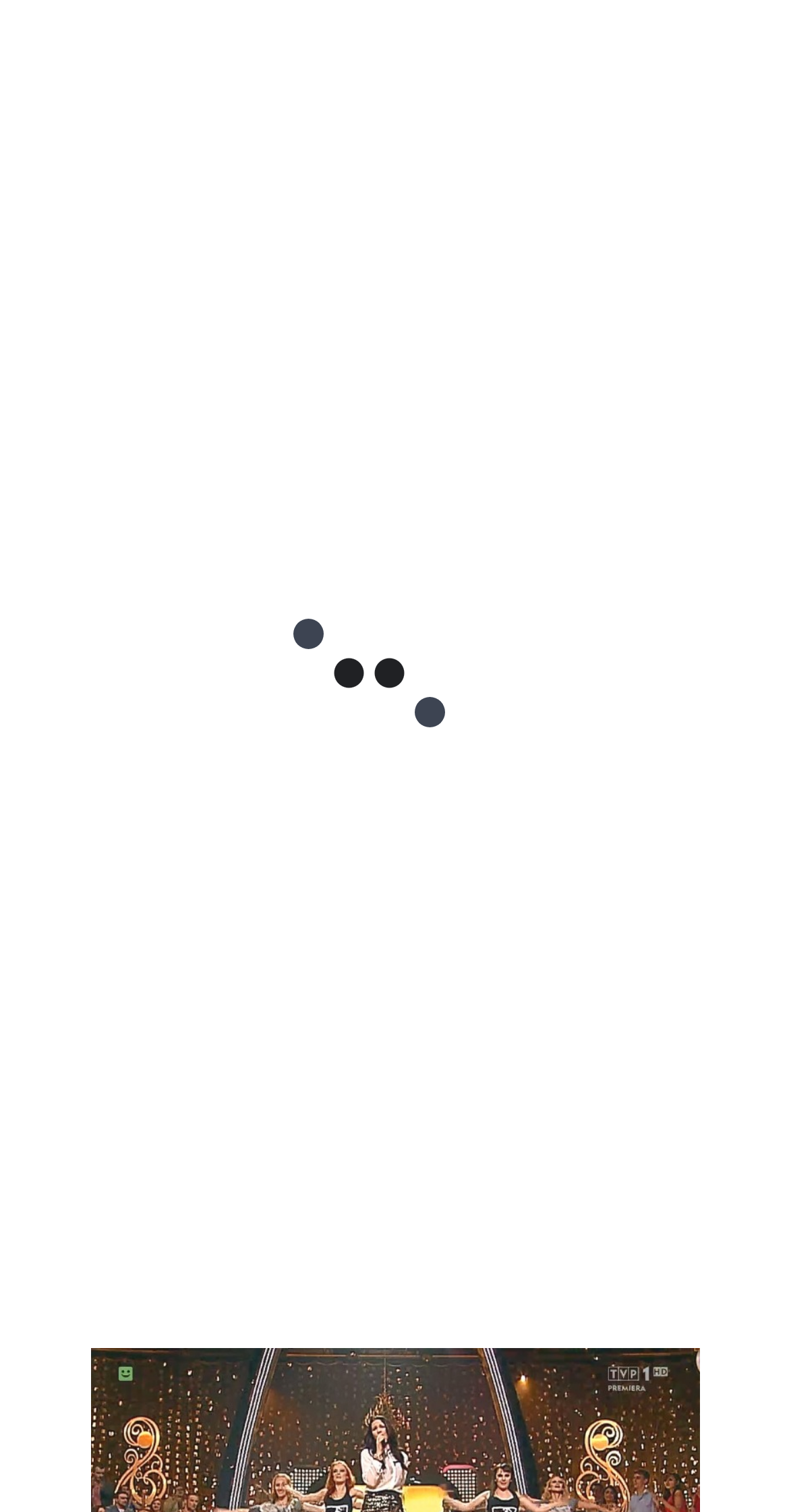What is the topic of the text?
Look at the image and answer with only one word or phrase.

Military music